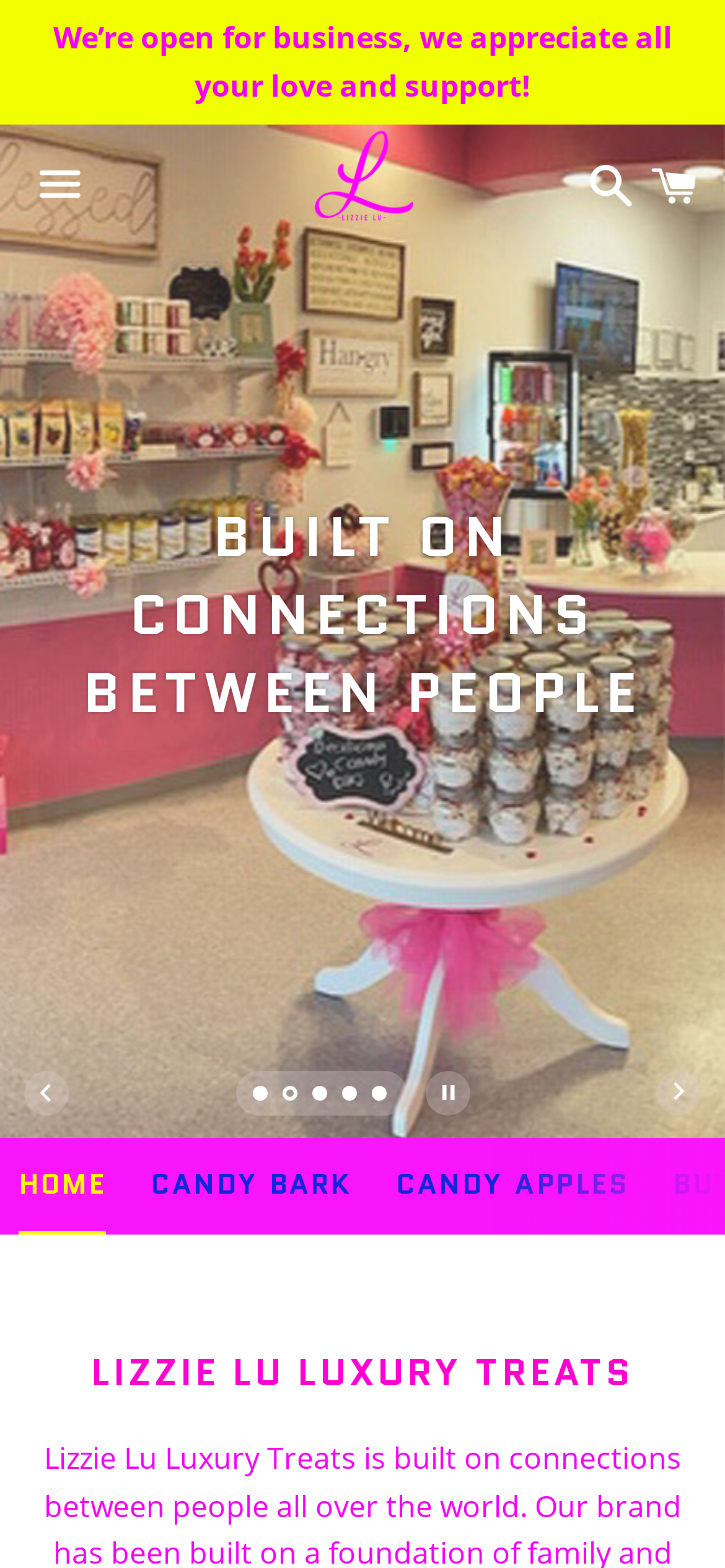Answer briefly with one word or phrase:
What is the purpose of the 'Pause slideshow' button?

To pause the slideshow